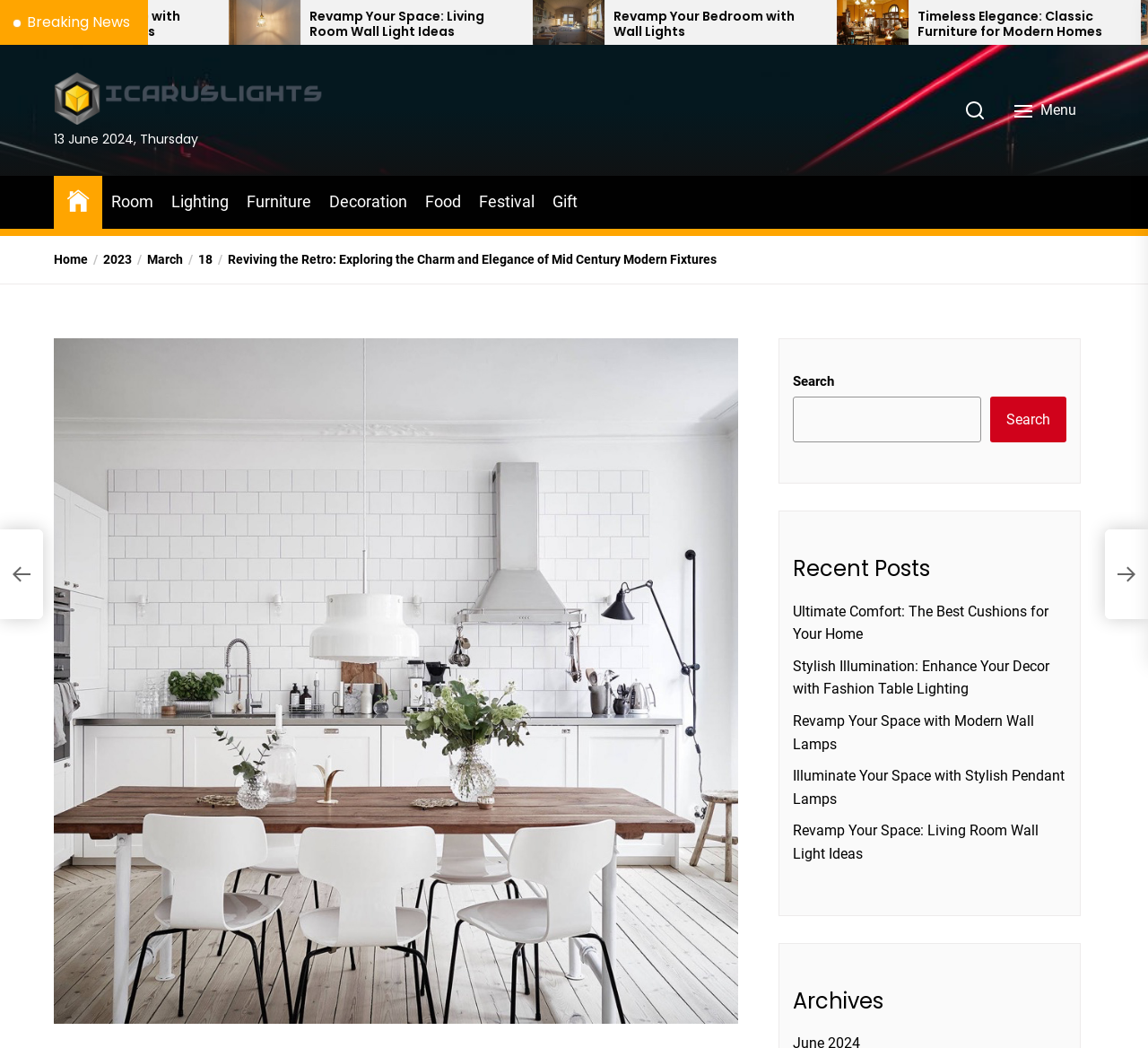What is the principal heading displayed on the webpage?

Reviving the Retro: Exploring the Charm and Elegance of Mid Century Modern Fixtures